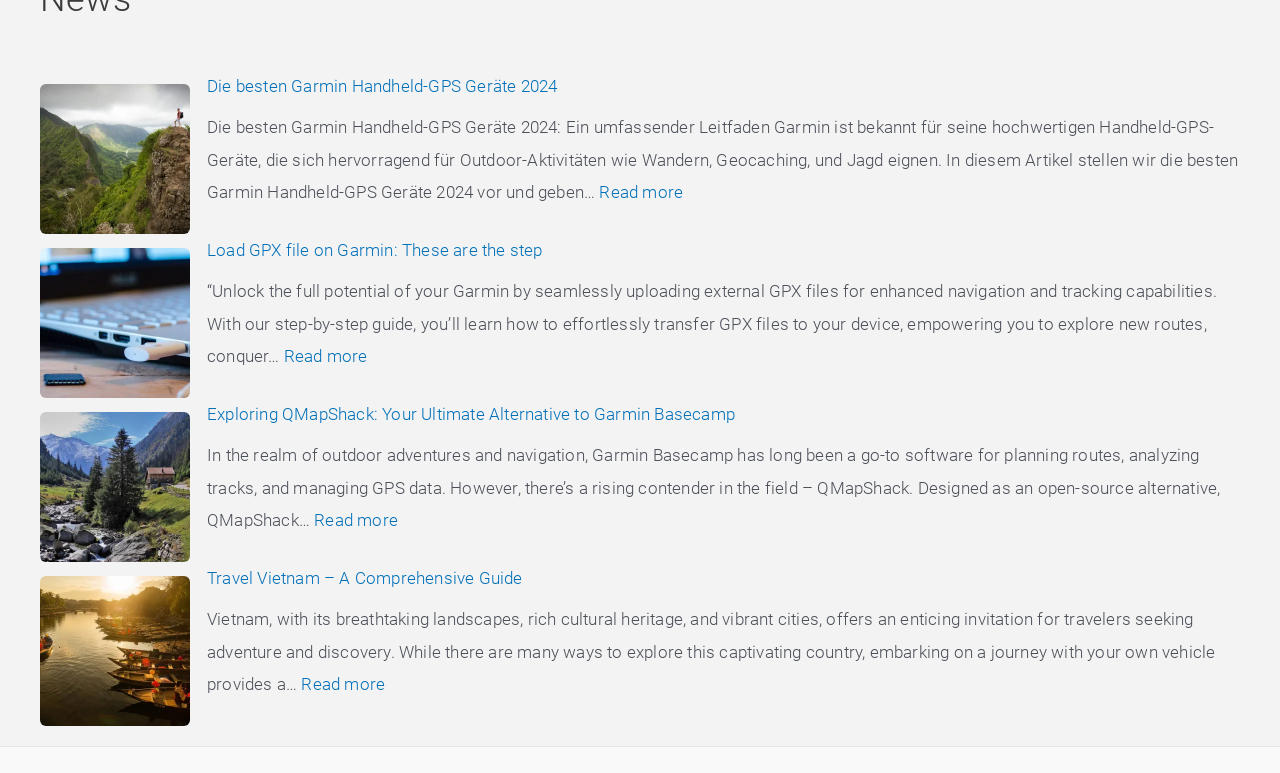Answer the question below using just one word or a short phrase: 
What is QMapShack?

Alternative to Garmin Basecamp